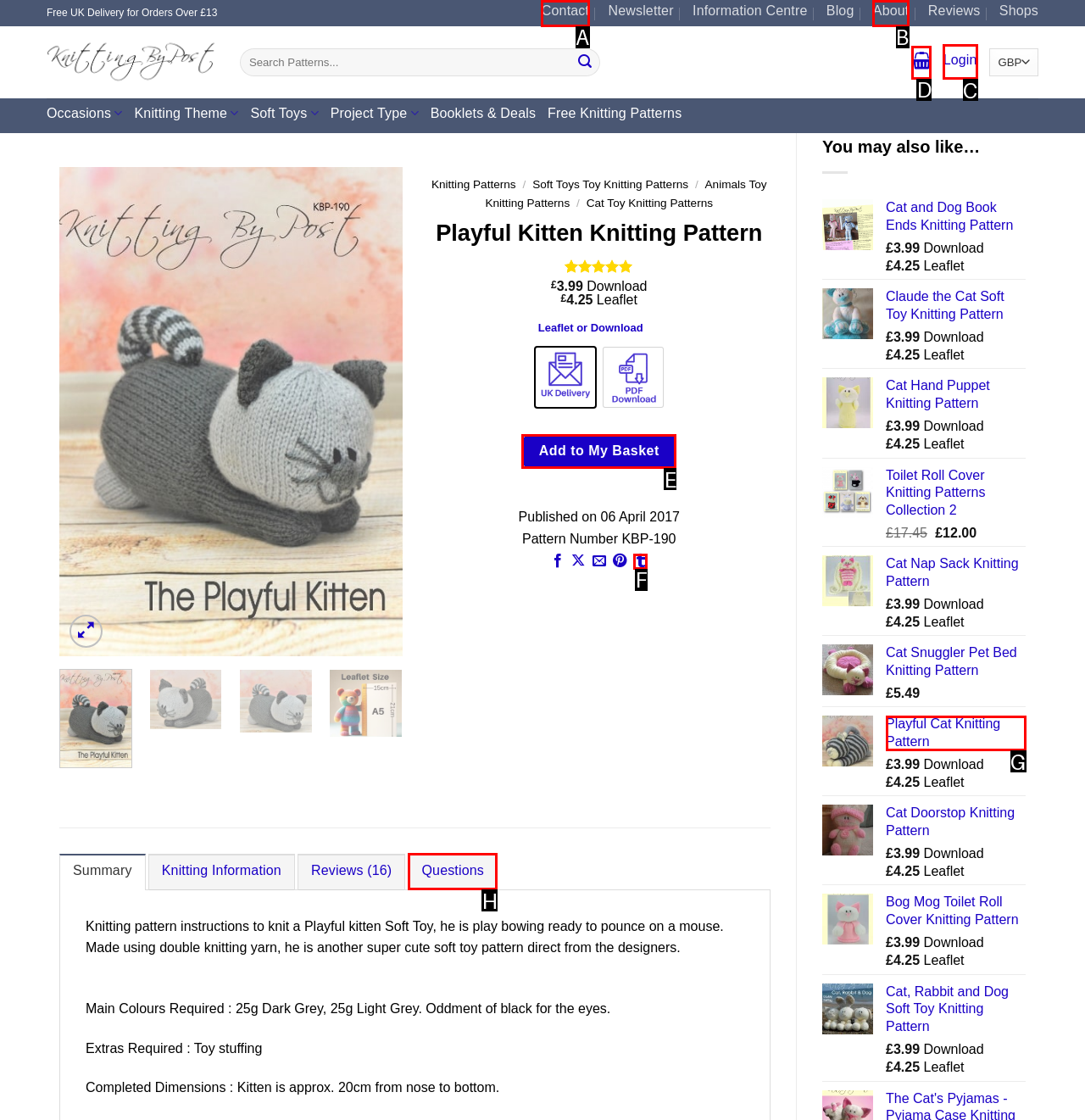Choose the HTML element that should be clicked to achieve this task: Login to your account
Respond with the letter of the correct choice.

C